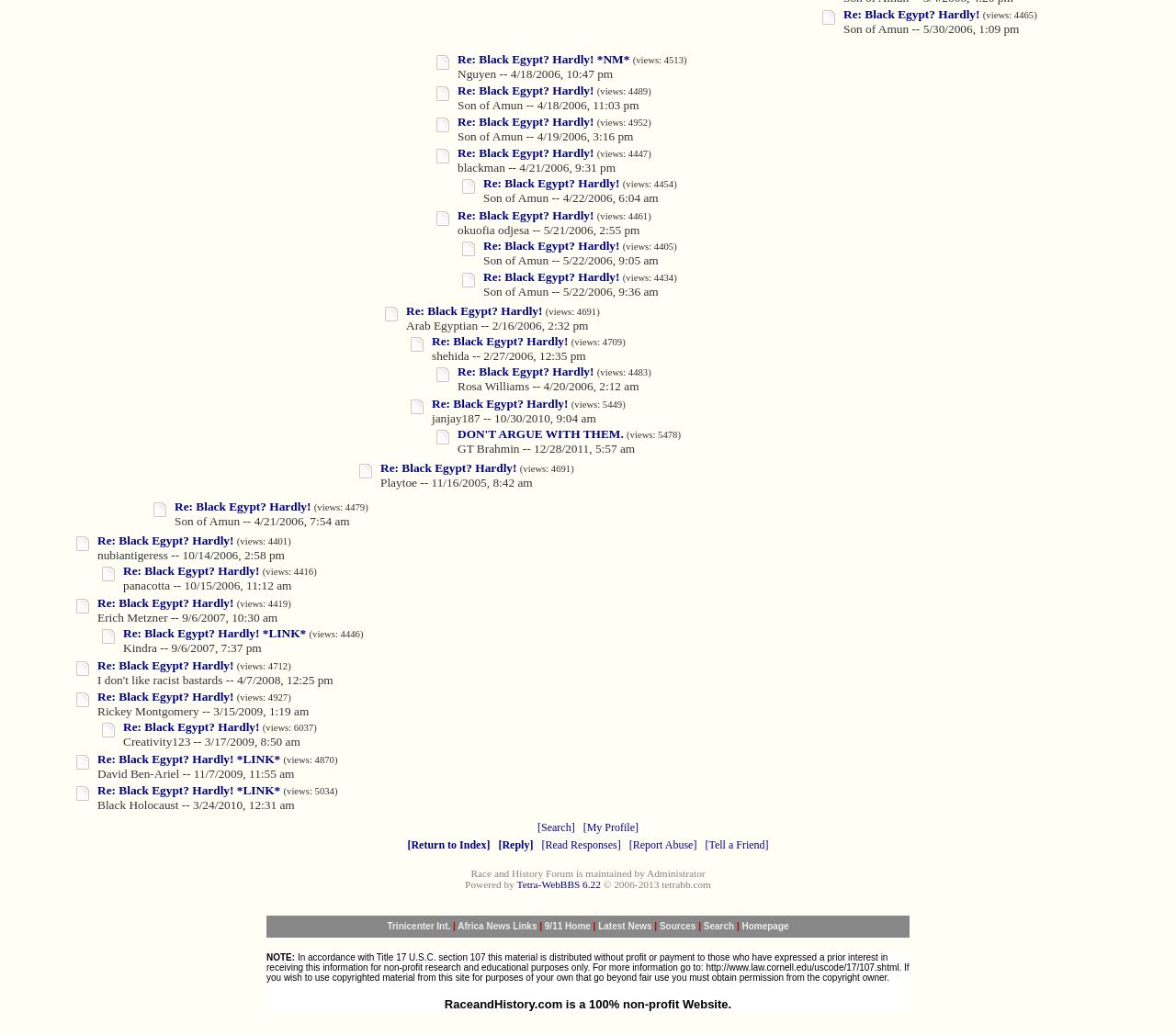Kindly determine the bounding box coordinates of the area that needs to be clicked to fulfill this instruction: "view the post from 'Son of Amun' ".

[0.717, 0.022, 0.867, 0.035]